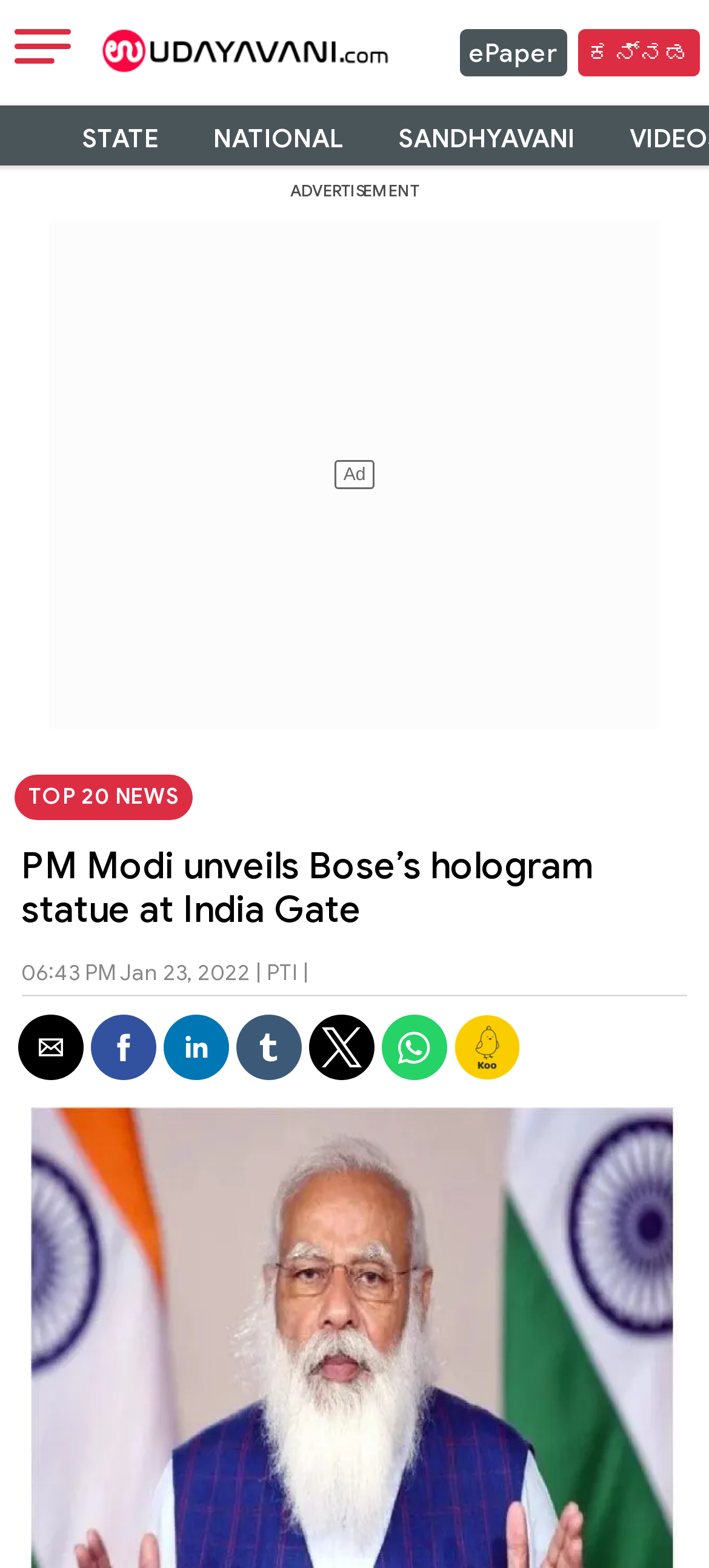Please find the bounding box coordinates of the clickable region needed to complete the following instruction: "Click the sidebar button". The bounding box coordinates must consist of four float numbers between 0 and 1, i.e., [left, top, right, bottom].

[0.02, 0.016, 0.1, 0.044]